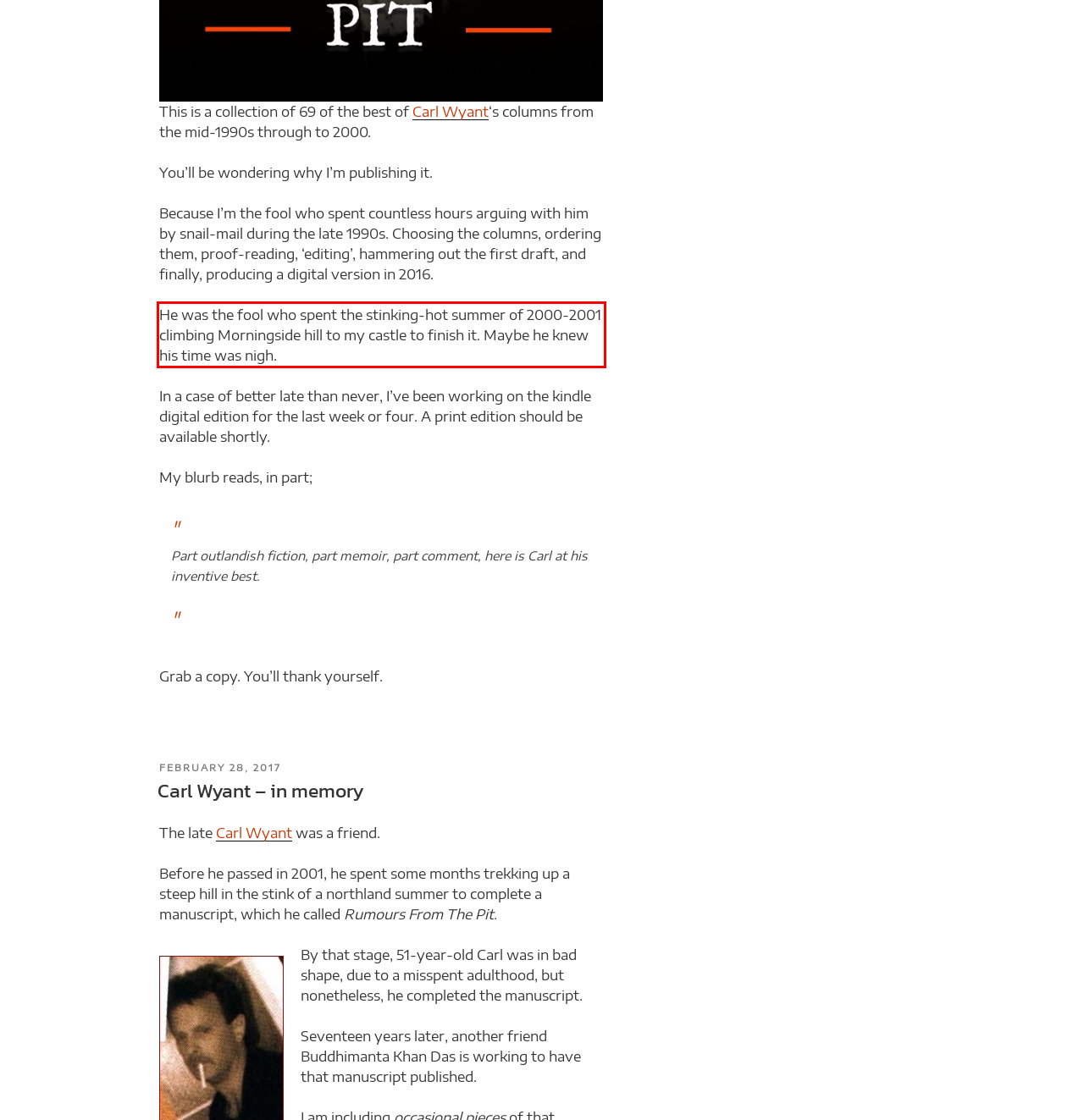Please take the screenshot of the webpage, find the red bounding box, and generate the text content that is within this red bounding box.

He was the fool who spent the stinking-hot summer of 2000-2001 climbing Morningside hill to my castle to finish it. Maybe he knew his time was nigh.